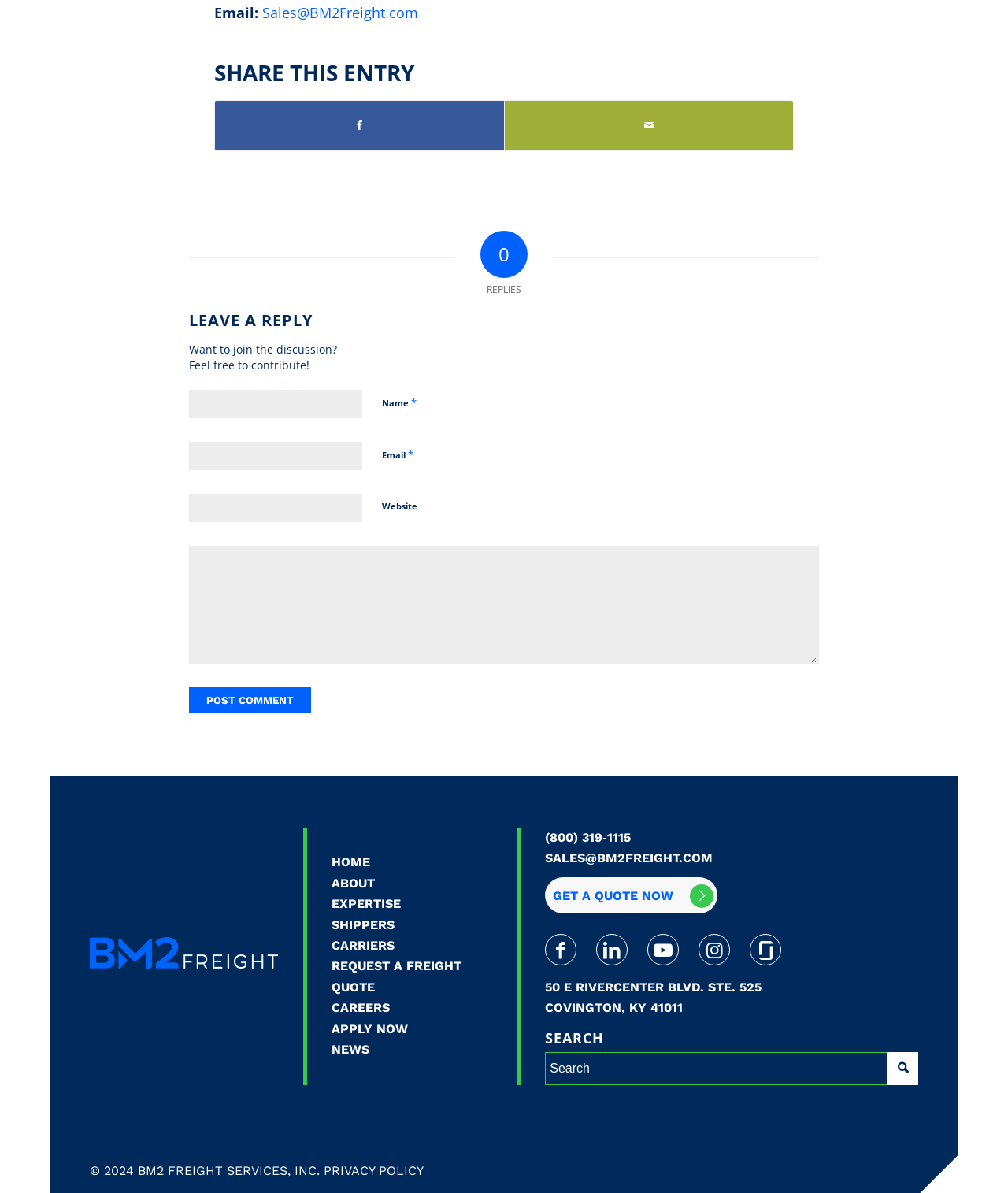Provide the bounding box for the UI element matching this description: "Request a Freight Quote".

[0.329, 0.802, 0.488, 0.836]